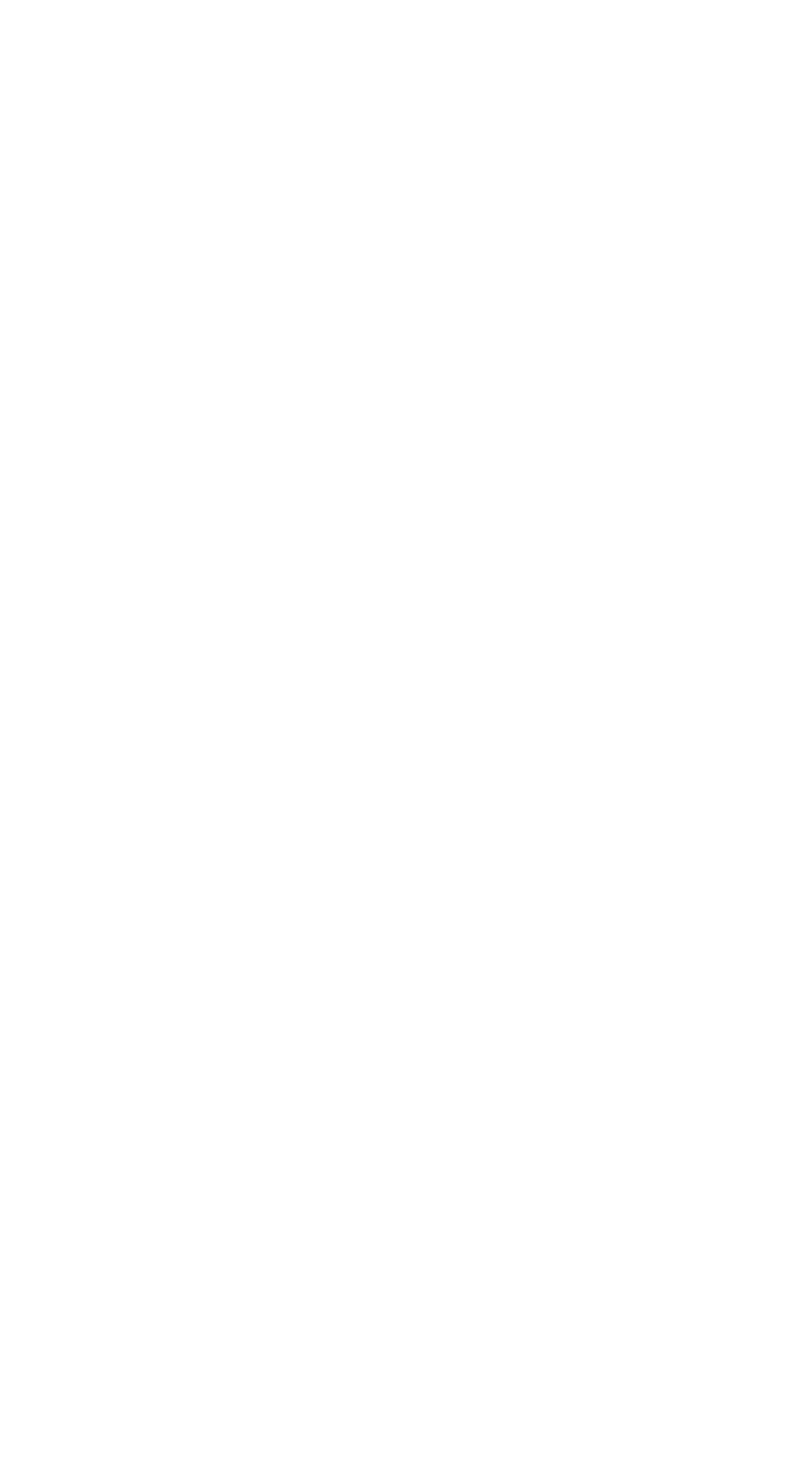Pinpoint the bounding box coordinates of the area that must be clicked to complete this instruction: "Explore the product range".

[0.09, 0.467, 0.397, 0.51]